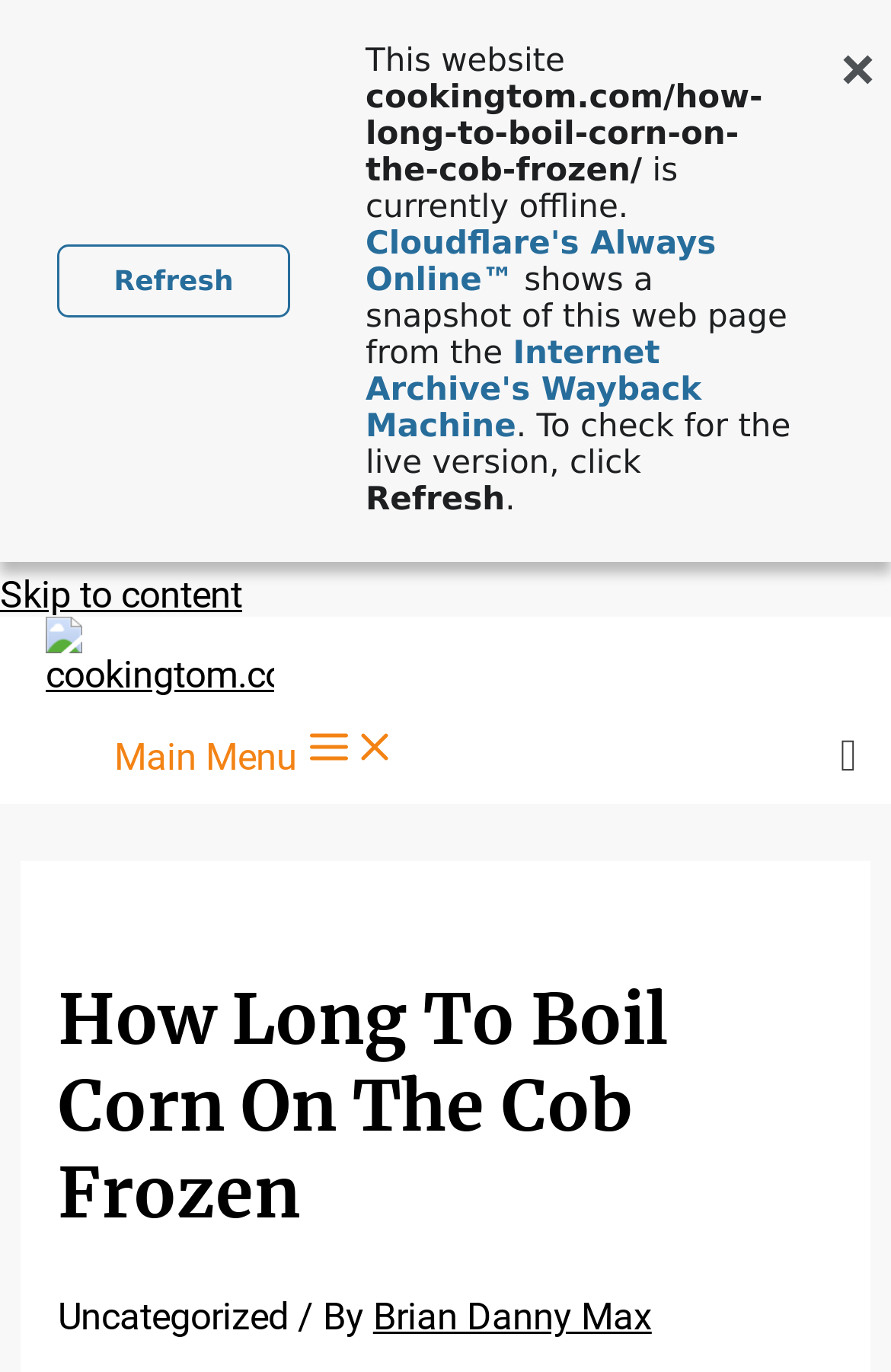Respond with a single word or short phrase to the following question: 
Who is the author of the article?

Brian Danny Max